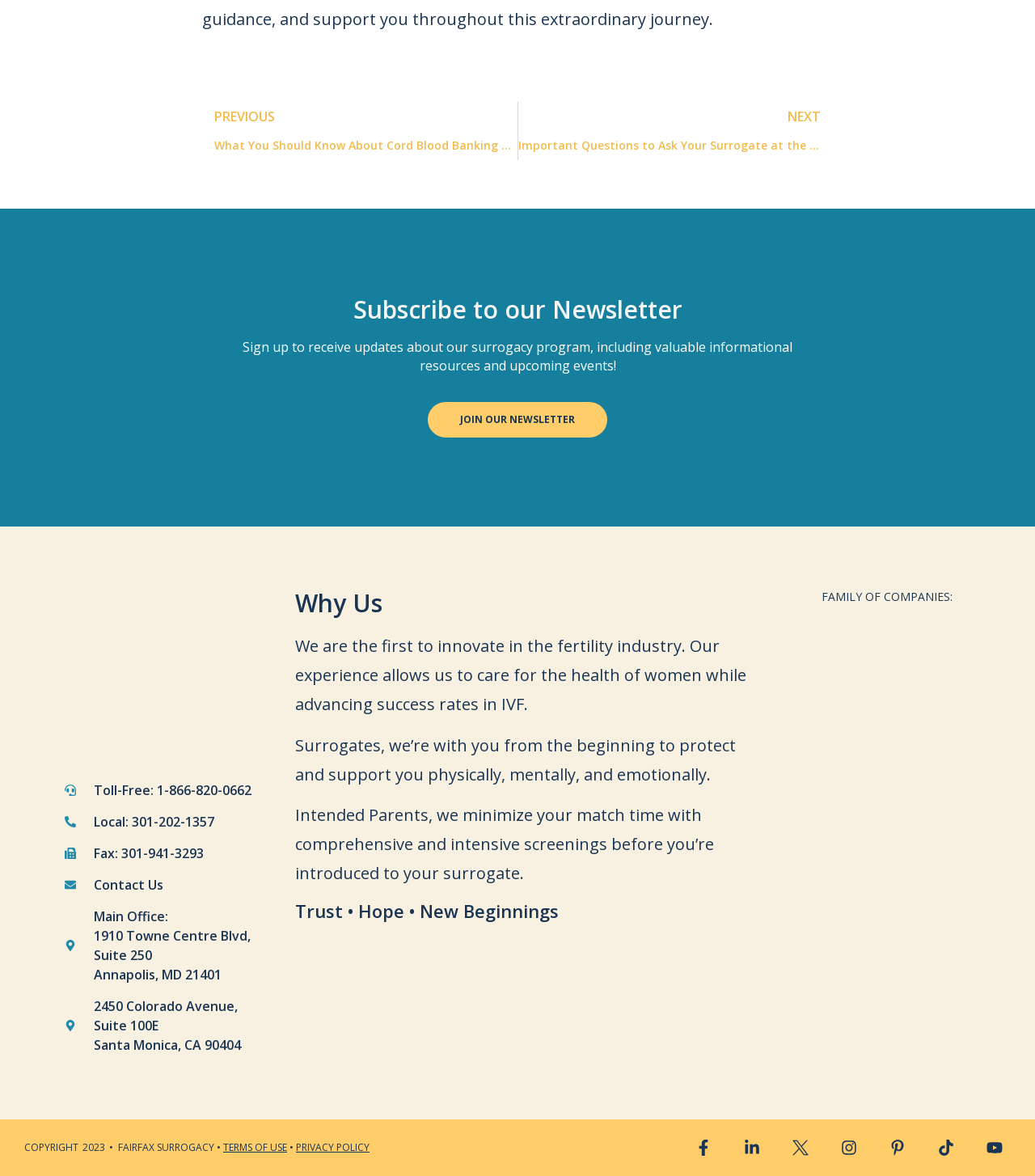Please specify the bounding box coordinates of the region to click in order to perform the following instruction: "View the terms of use".

[0.216, 0.97, 0.277, 0.982]